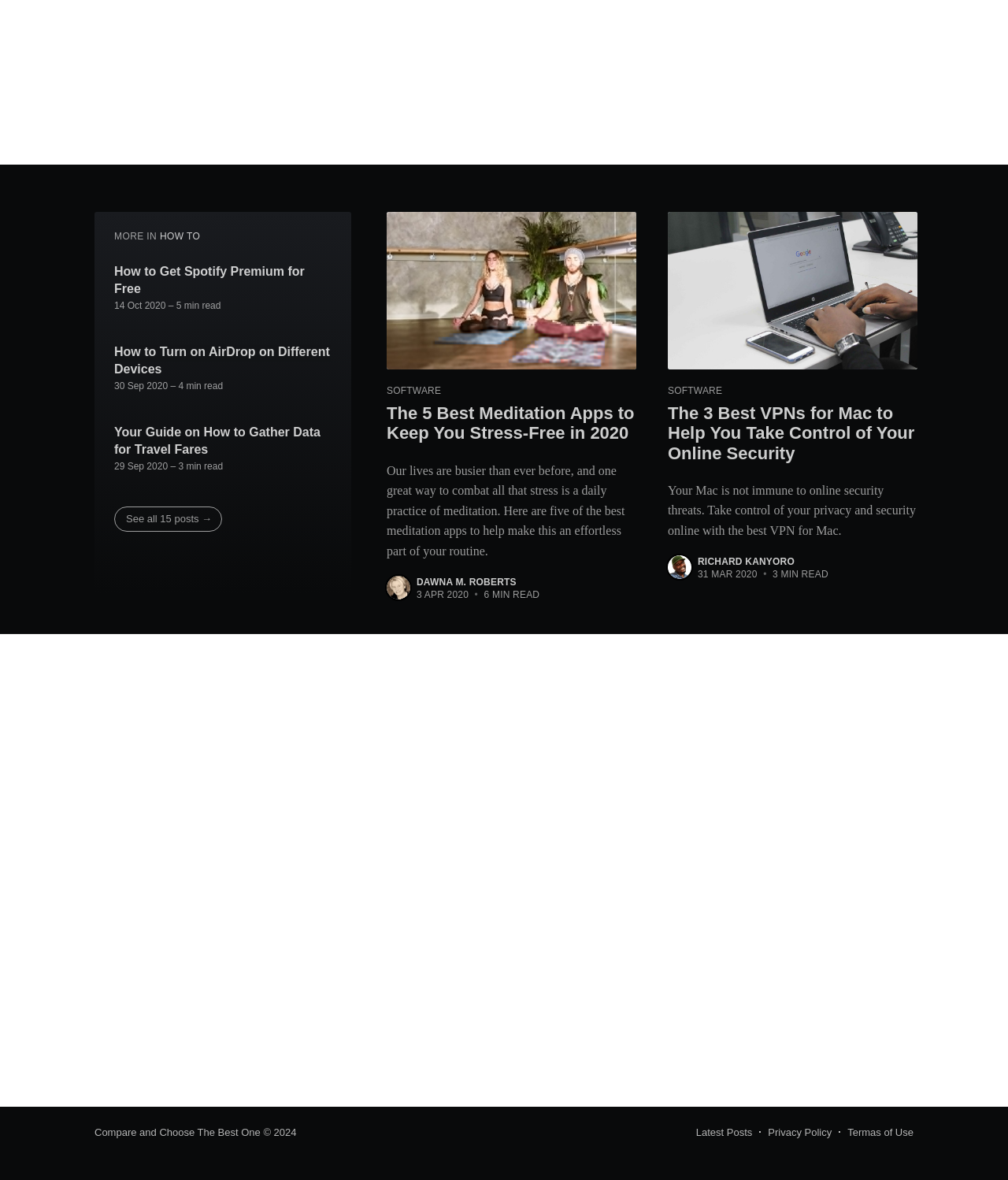For the element described, predict the bounding box coordinates as (top-left x, top-left y, bottom-right x, bottom-right y). All values should be between 0 and 1. Element description: See all 15 posts →

[0.113, 0.429, 0.22, 0.451]